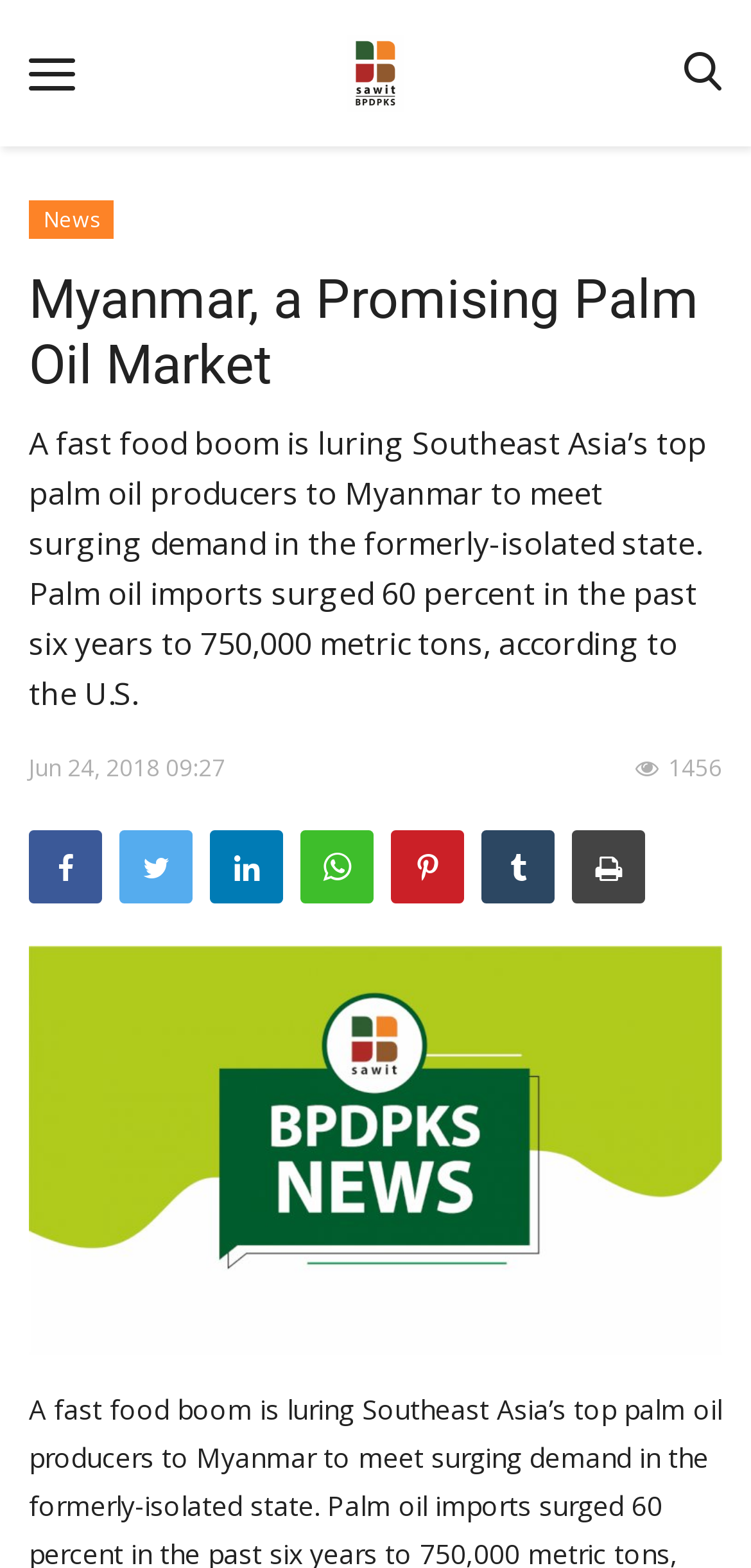Generate a comprehensive description of the contents of the webpage.

This webpage is about Myanmar's promising palm oil market. At the top left corner, there is a logo link, and on the top right corner, there are several social media links represented by icons. Below the logo, there is a navigation menu with links to "News" and other sections. 

The main content of the webpage is a news article with a heading "Myanmar, a Promising Palm Oil Market" followed by a subheading that describes the surge in palm oil imports in Myanmar. The article is accompanied by a publication date and time, "Jun 24, 2018 09:27", and a view count, "1456". 

Below the article, there is a table with several links, each represented by an icon. At the bottom of the page, there is a large image related to the article's topic.